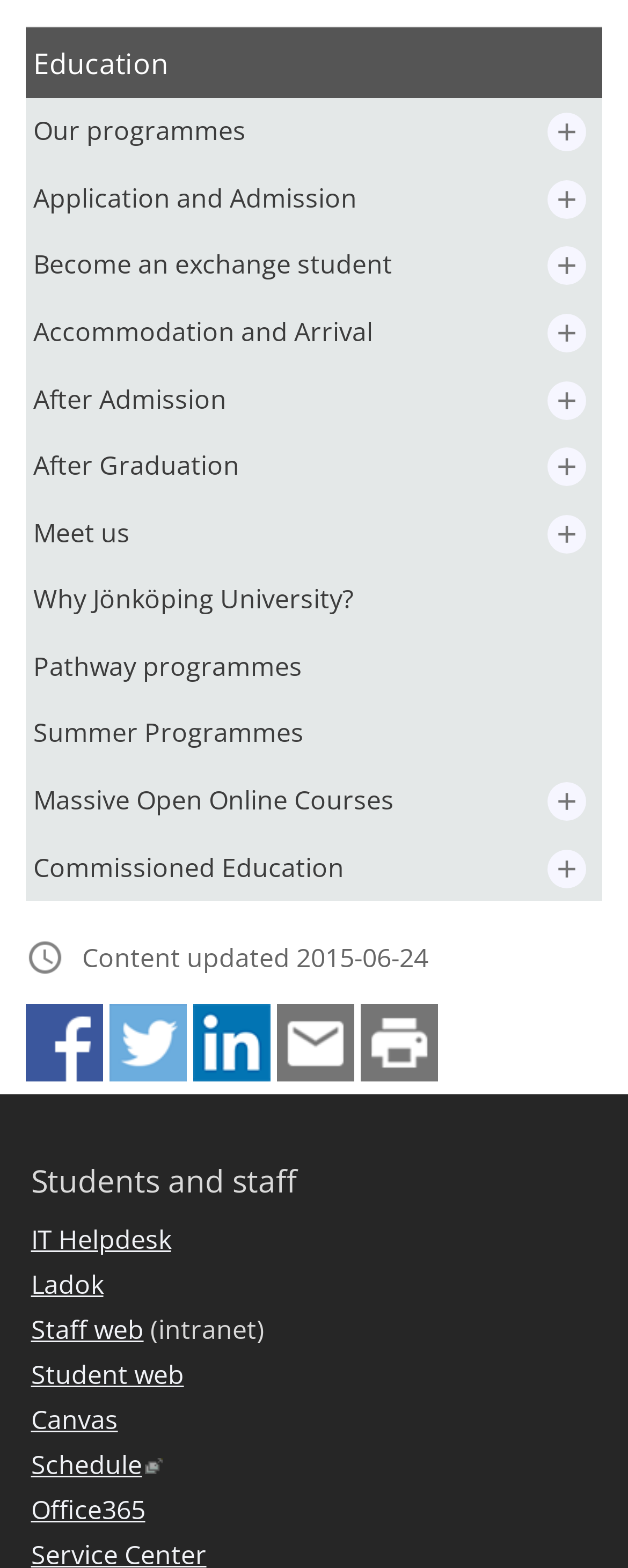What is the purpose of the 'Expand submenu' buttons?
Using the image, give a concise answer in the form of a single word or short phrase.

To expand submenus